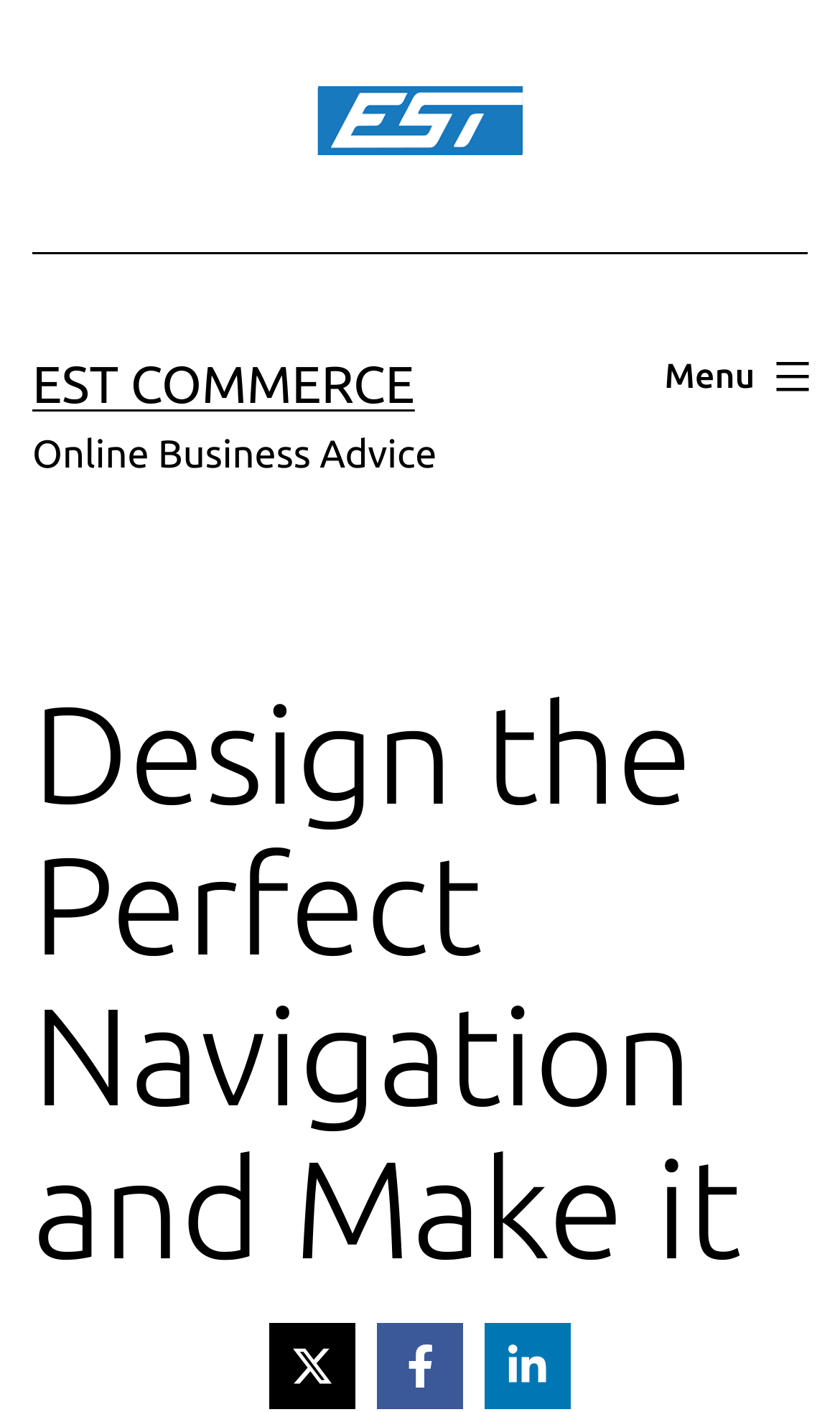What is the text below the EST Commerce link?
Provide an in-depth and detailed explanation in response to the question.

Below the EST Commerce link, there is a static text that says 'Online Business Advice', which provides a brief description of the website's purpose.